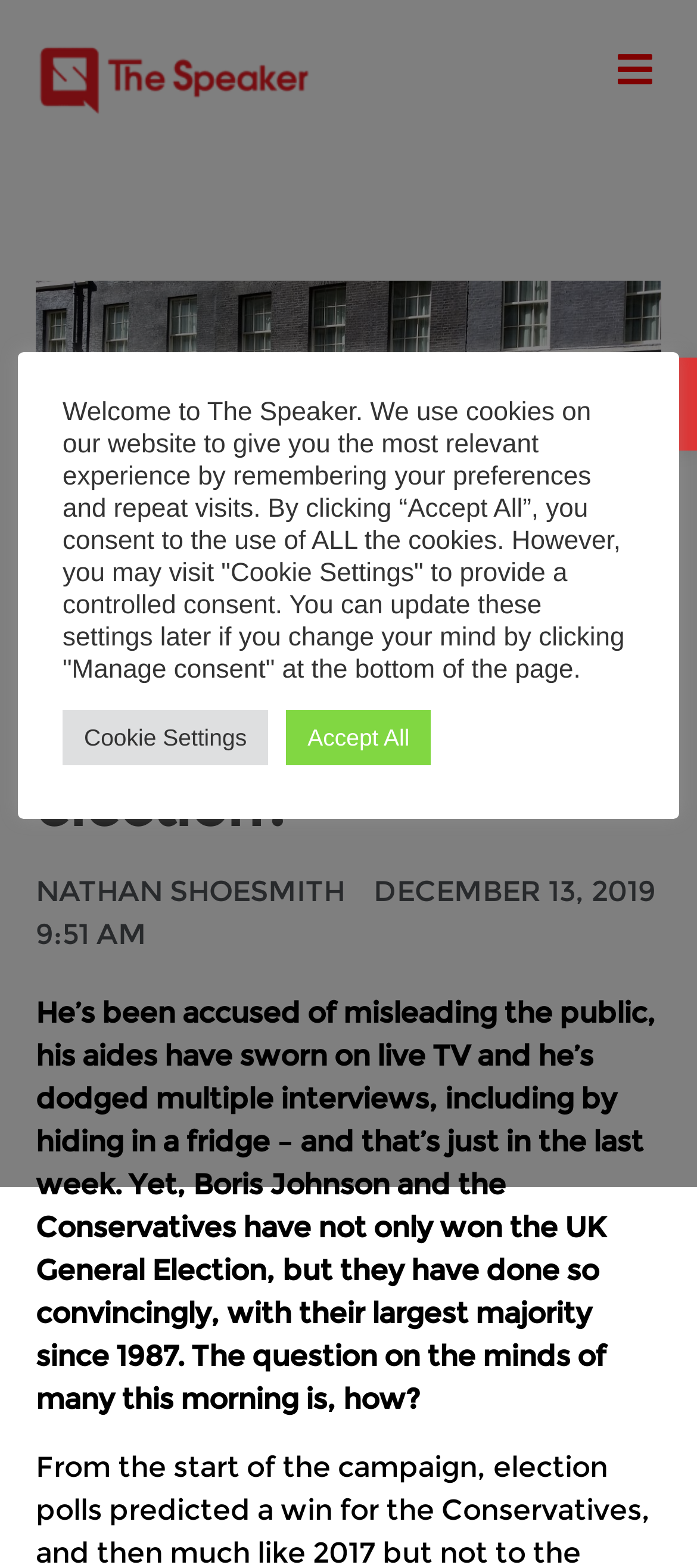Identify the bounding box of the UI element described as follows: "Menu". Provide the coordinates as four float numbers in the range of 0 to 1 [left, top, right, bottom].

[0.872, 0.026, 0.949, 0.064]